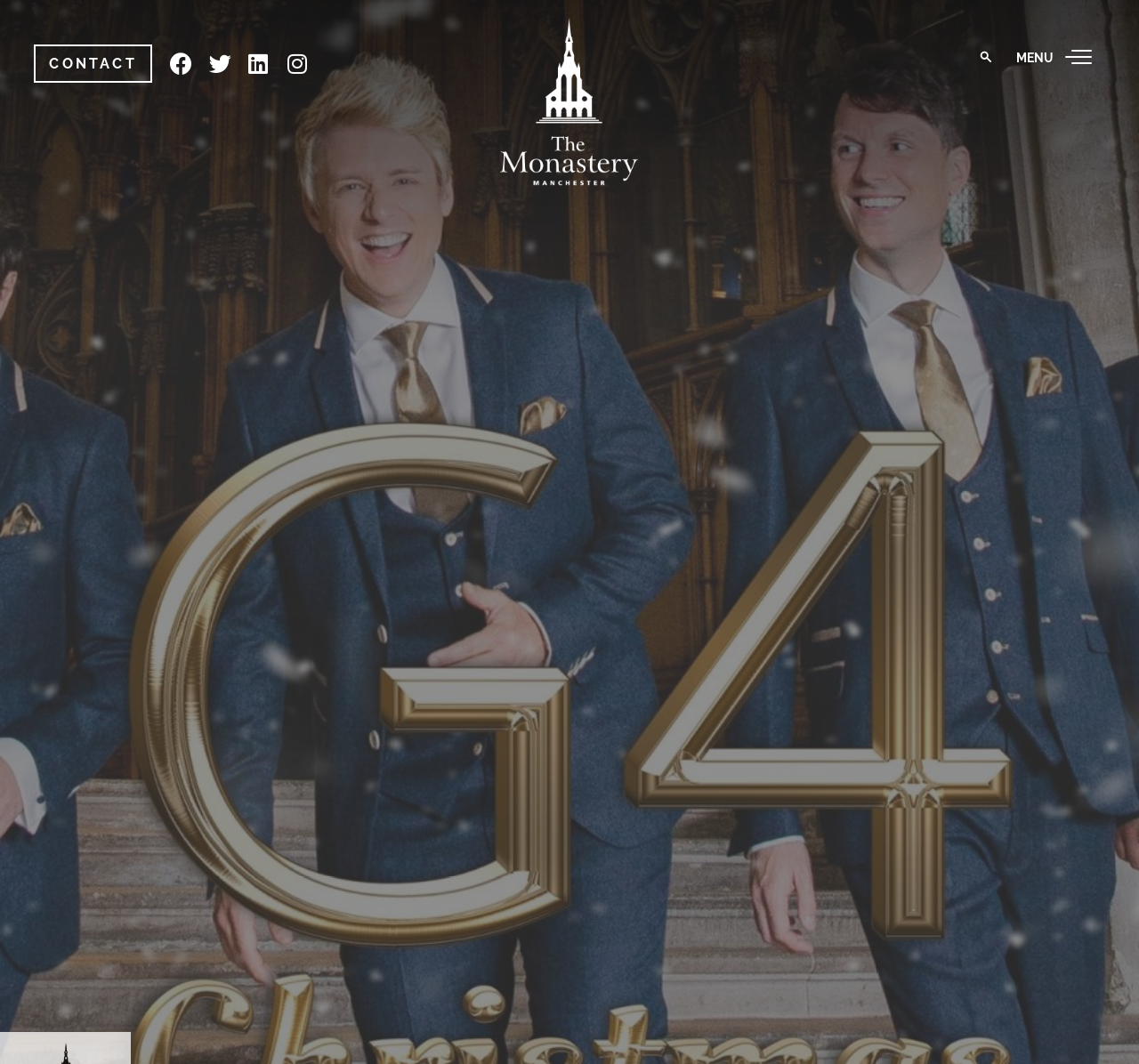Summarize the webpage with a detailed and informative caption.

The webpage appears to be an archive of events from The Monastery. At the top left, there are six links in a row, with the first one being "CONTACT". These links are closely spaced and take up a small portion of the top section of the page. 

Below these links, there is a prominent heading that spans almost the entire width of the page. 

On the top right, there is a search bar with a search box and a button. The search box has a placeholder text "Search …". Next to the search bar, there is a small image. 

Further to the right, there is another small image, and a button with an image inside it. 

At the very top, there is a small emphasis text, which is likely a tagline or a subtitle. 

The overall content of the page seems to be organized in a clean and structured manner, with clear headings and concise text.